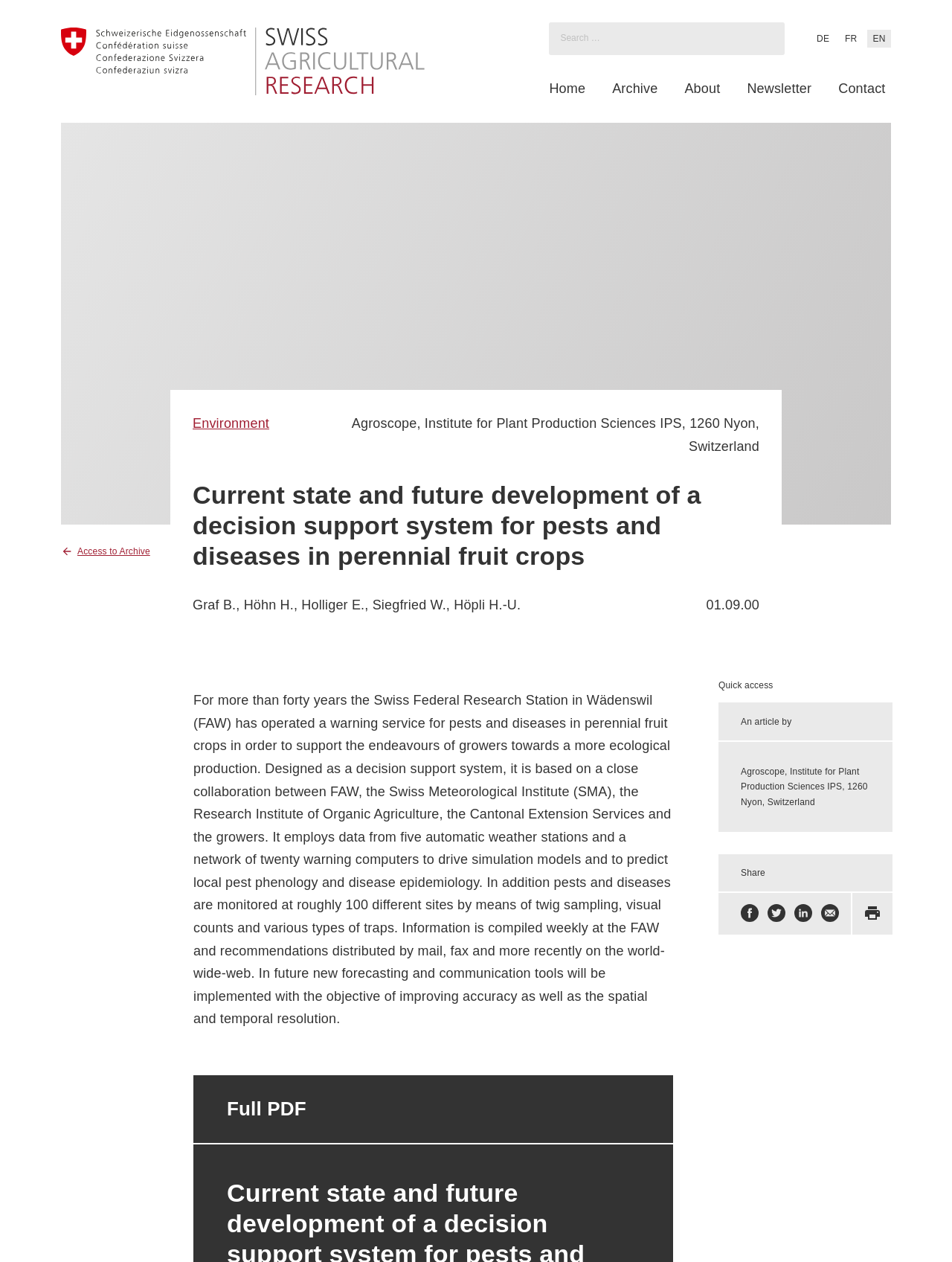Identify and provide the bounding box for the element described by: "Environment".

[0.202, 0.33, 0.283, 0.341]